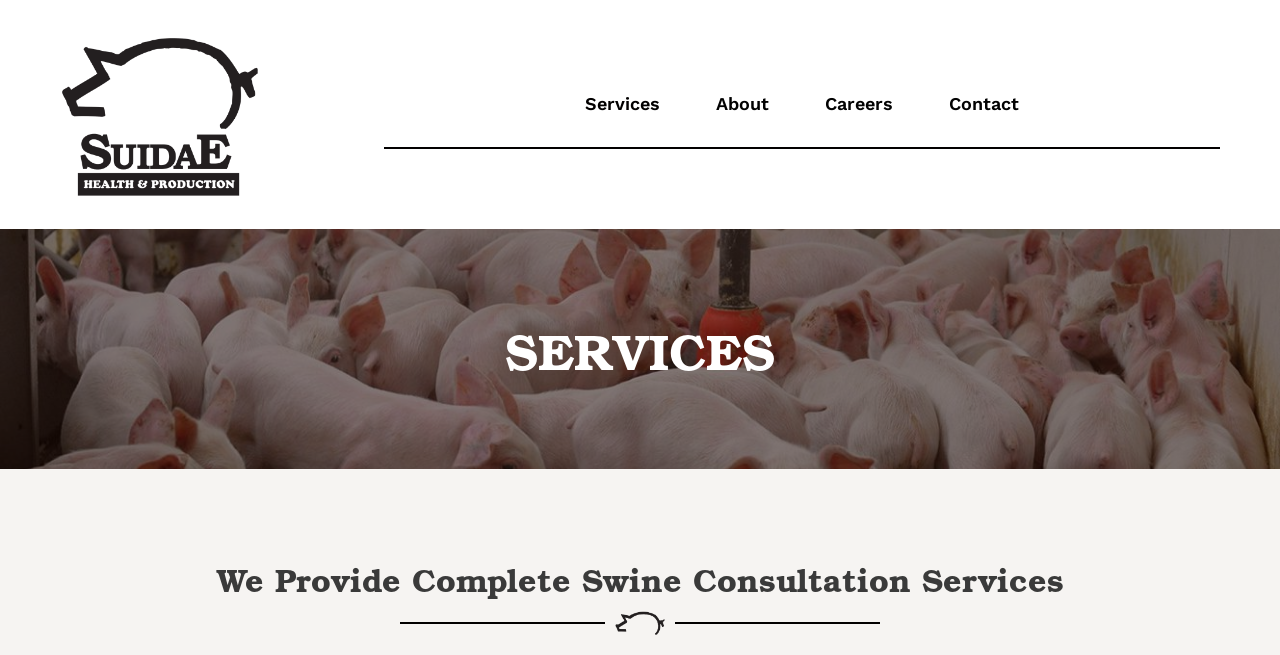What is the shape of the pig in the image?
Using the information presented in the image, please offer a detailed response to the question.

The pig in the image is depicted in a simple, curvy line with a snout, a rounded body, and a curly tail, making it a stylized and minimalist design.